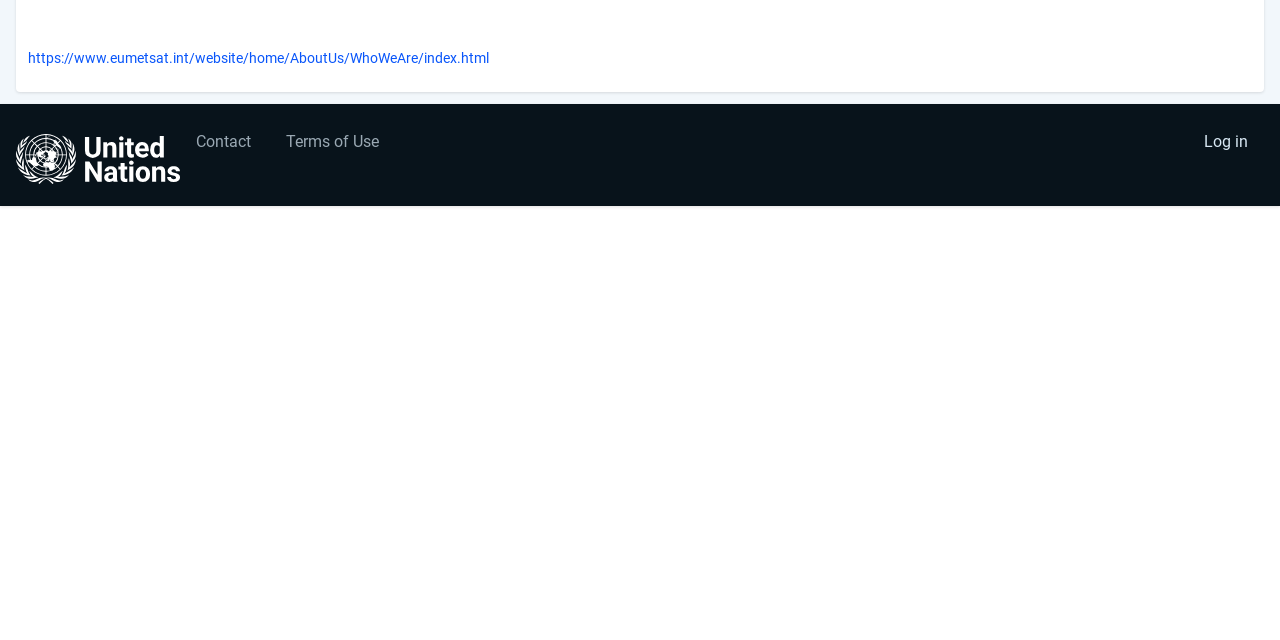Given the element description Terms of Use, predict the bounding box coordinates for the UI element in the webpage screenshot. The format should be (top-left x, top-left y, bottom-right x, bottom-right y), and the values should be between 0 and 1.

[0.211, 0.187, 0.308, 0.256]